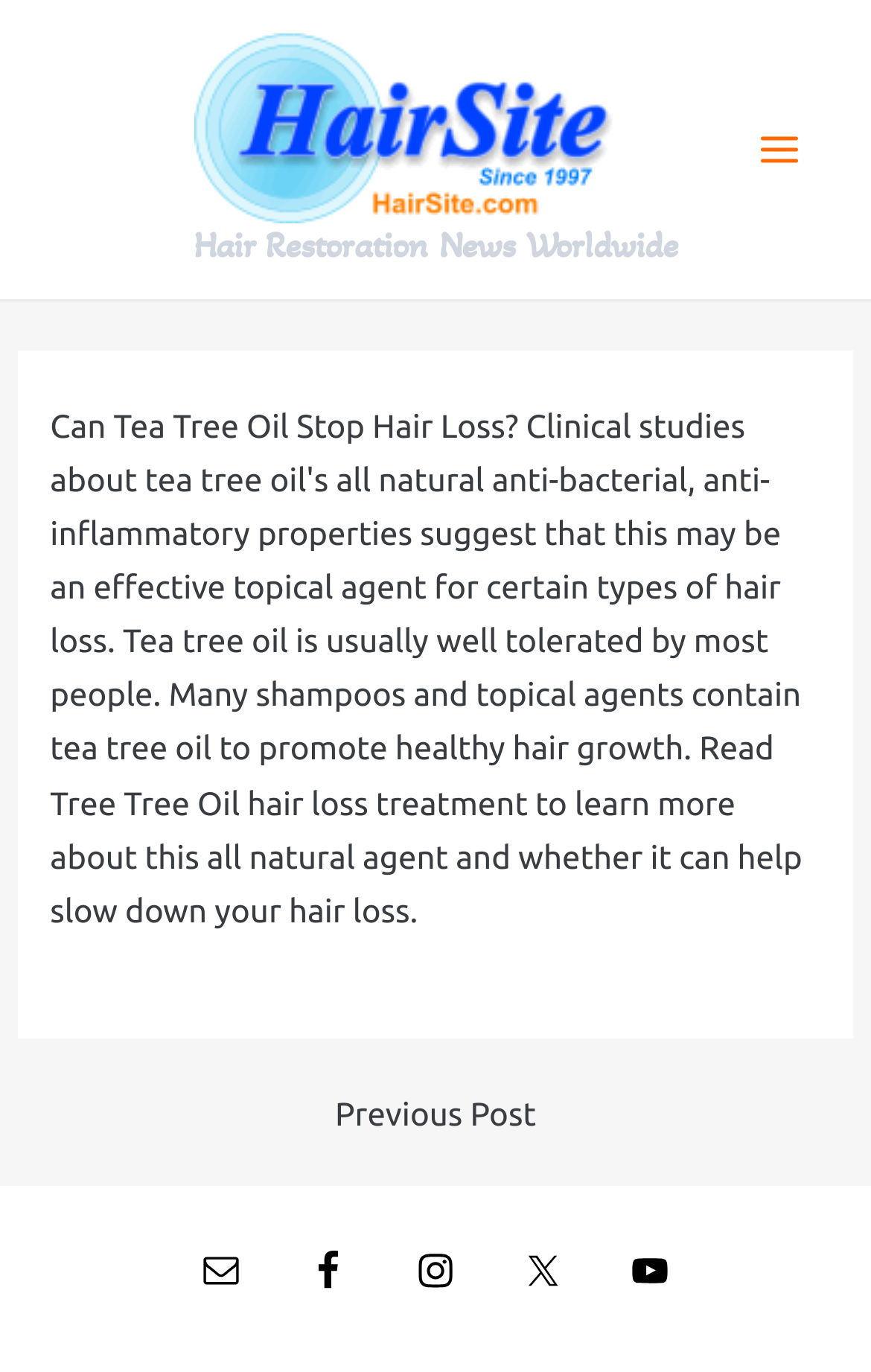What is the purpose of the main menu button?
Provide a short answer using one word or a brief phrase based on the image.

To expand the menu